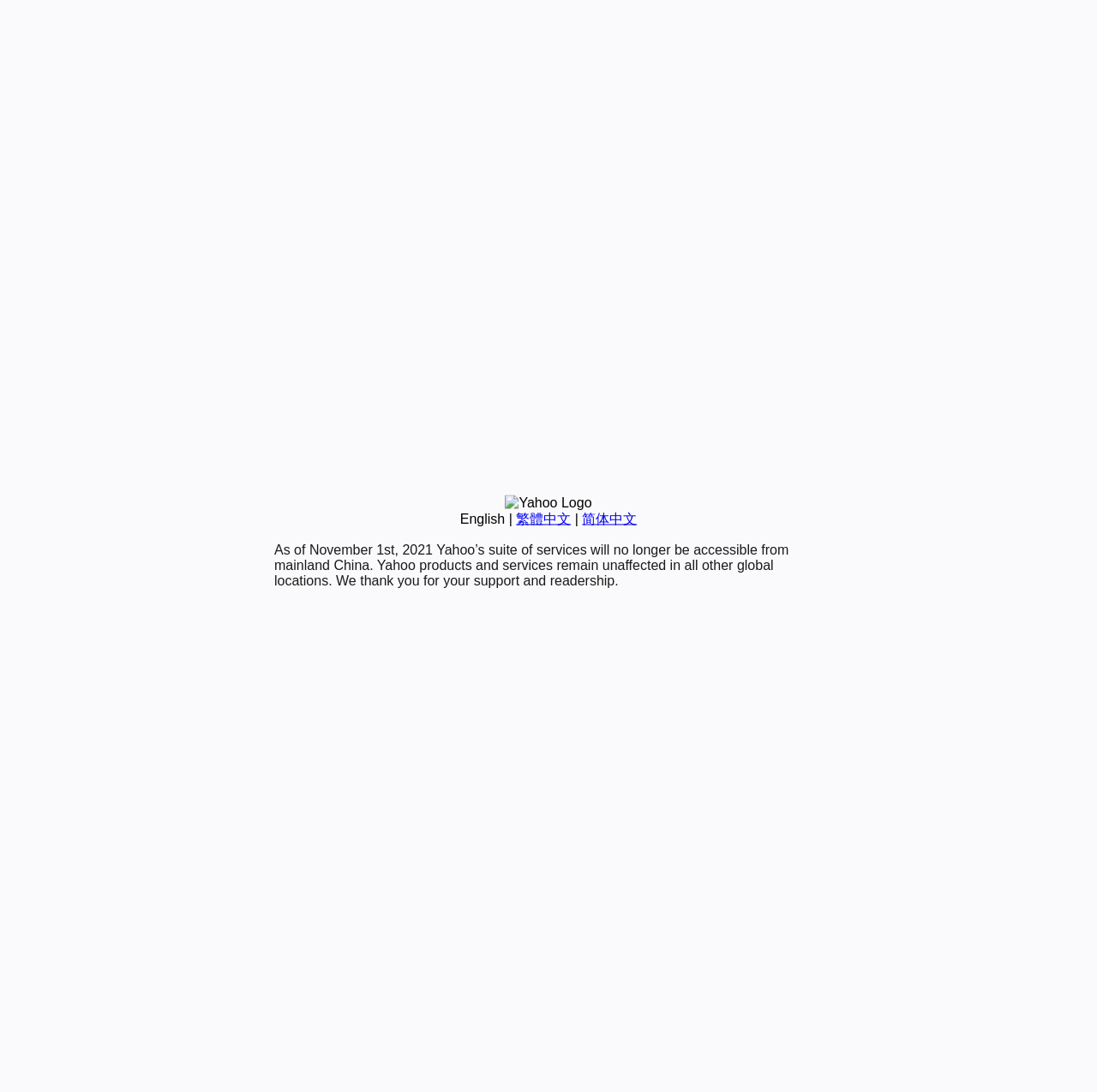Given the description "English", provide the bounding box coordinates of the corresponding UI element.

[0.419, 0.468, 0.46, 0.482]